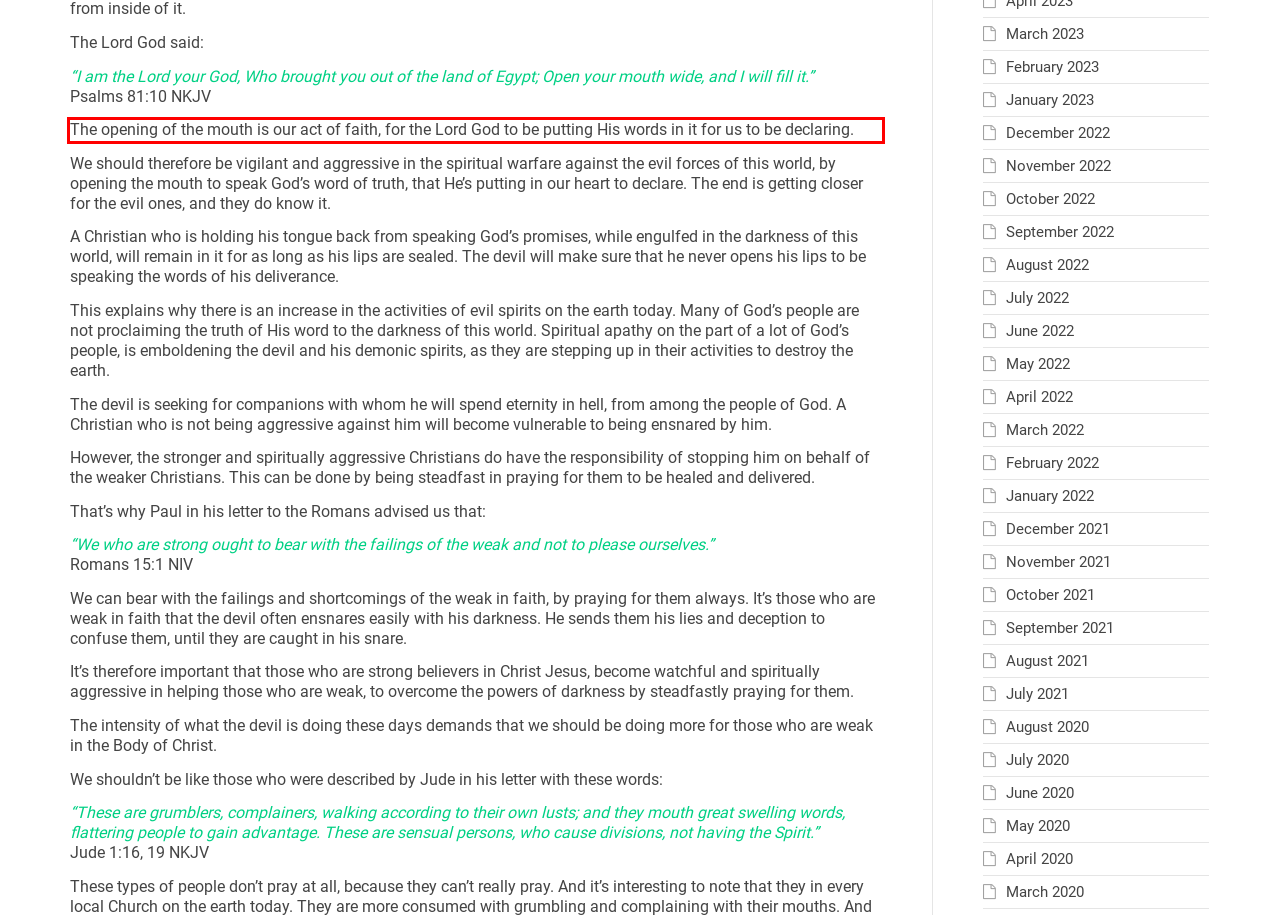Given a screenshot of a webpage, identify the red bounding box and perform OCR to recognize the text within that box.

The opening of the mouth is our act of faith, for the Lord God to be putting His words in it for us to be declaring.